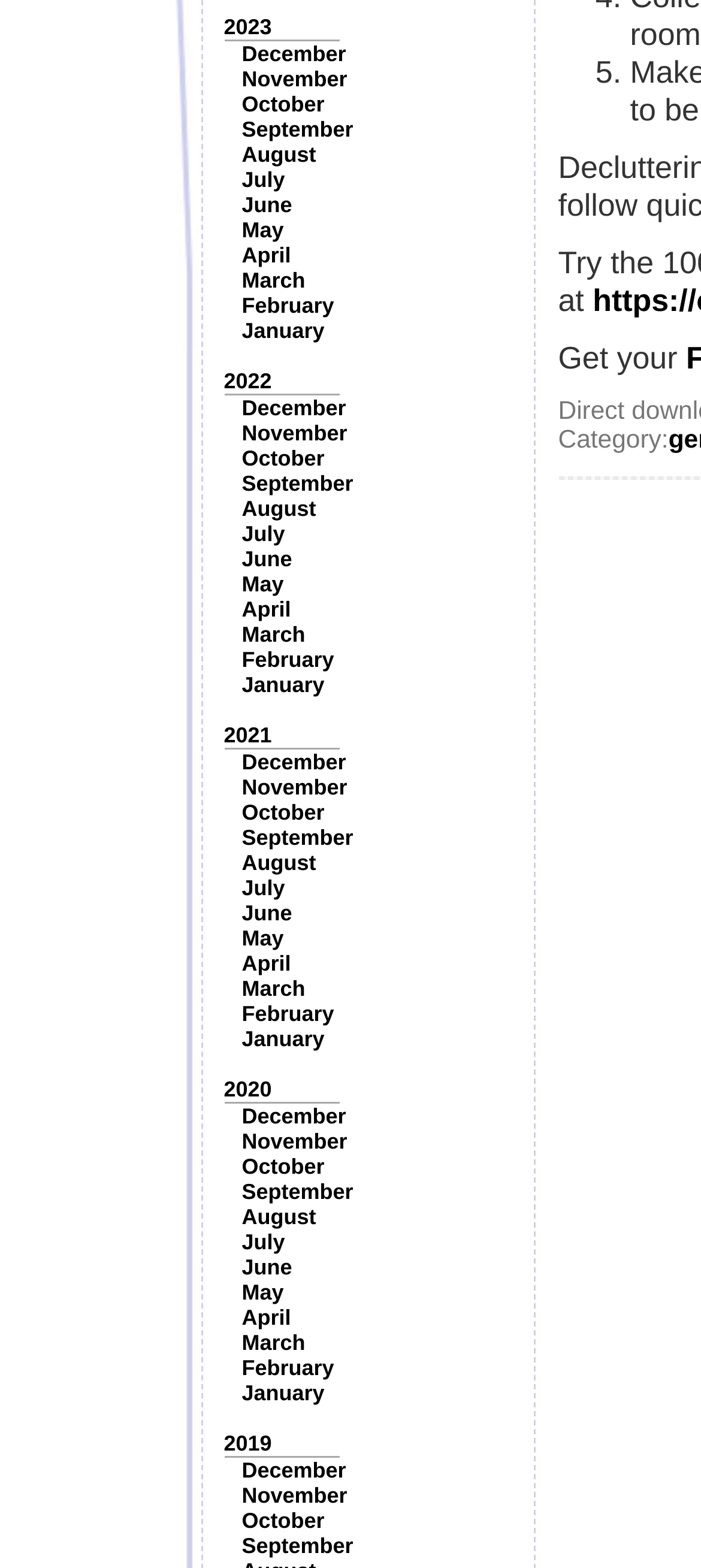Determine the bounding box of the UI element mentioned here: "February". The coordinates must be in the format [left, top, right, bottom] with values ranging from 0 to 1.

[0.345, 0.639, 0.477, 0.655]